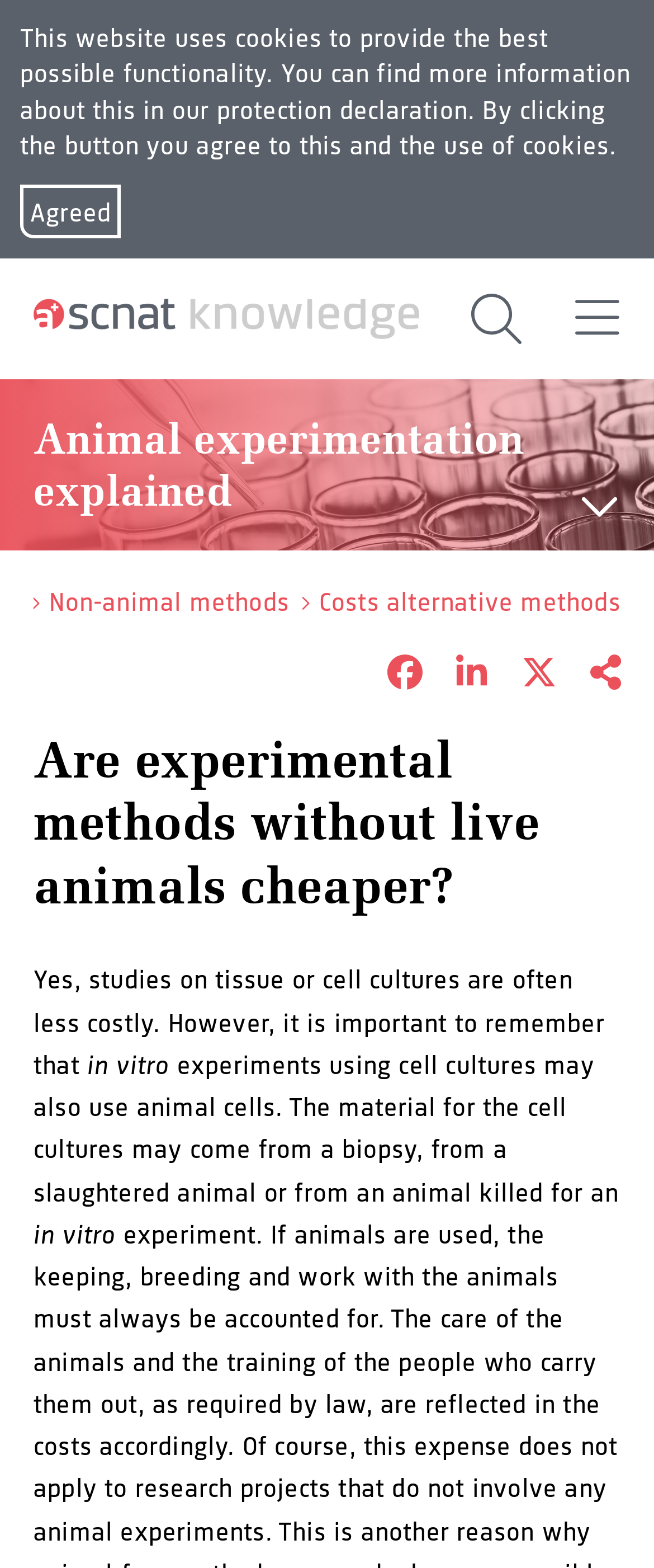Identify the bounding box coordinates of the area you need to click to perform the following instruction: "Search for something".

[0.717, 0.186, 0.799, 0.22]